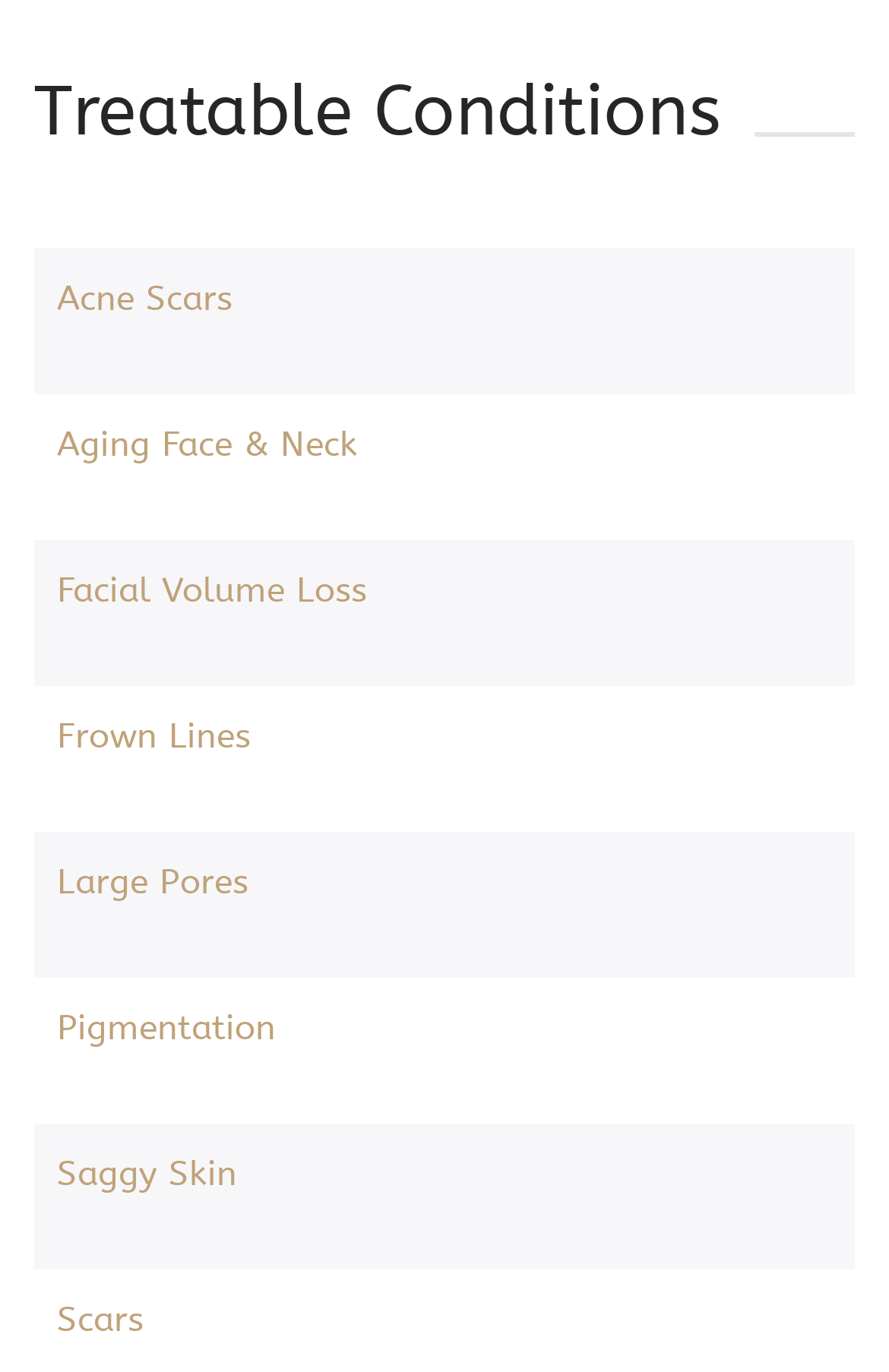Is 'Pigmentation' located above 'Saggy Skin'?
Could you answer the question in a detailed manner, providing as much information as possible?

I compared the y1 and y2 coordinates of the 'Pigmentation' and 'Saggy Skin' links and found that the y1 and y2 values of 'Pigmentation' are smaller than those of 'Saggy Skin', which means that 'Pigmentation' is located above 'Saggy Skin'.